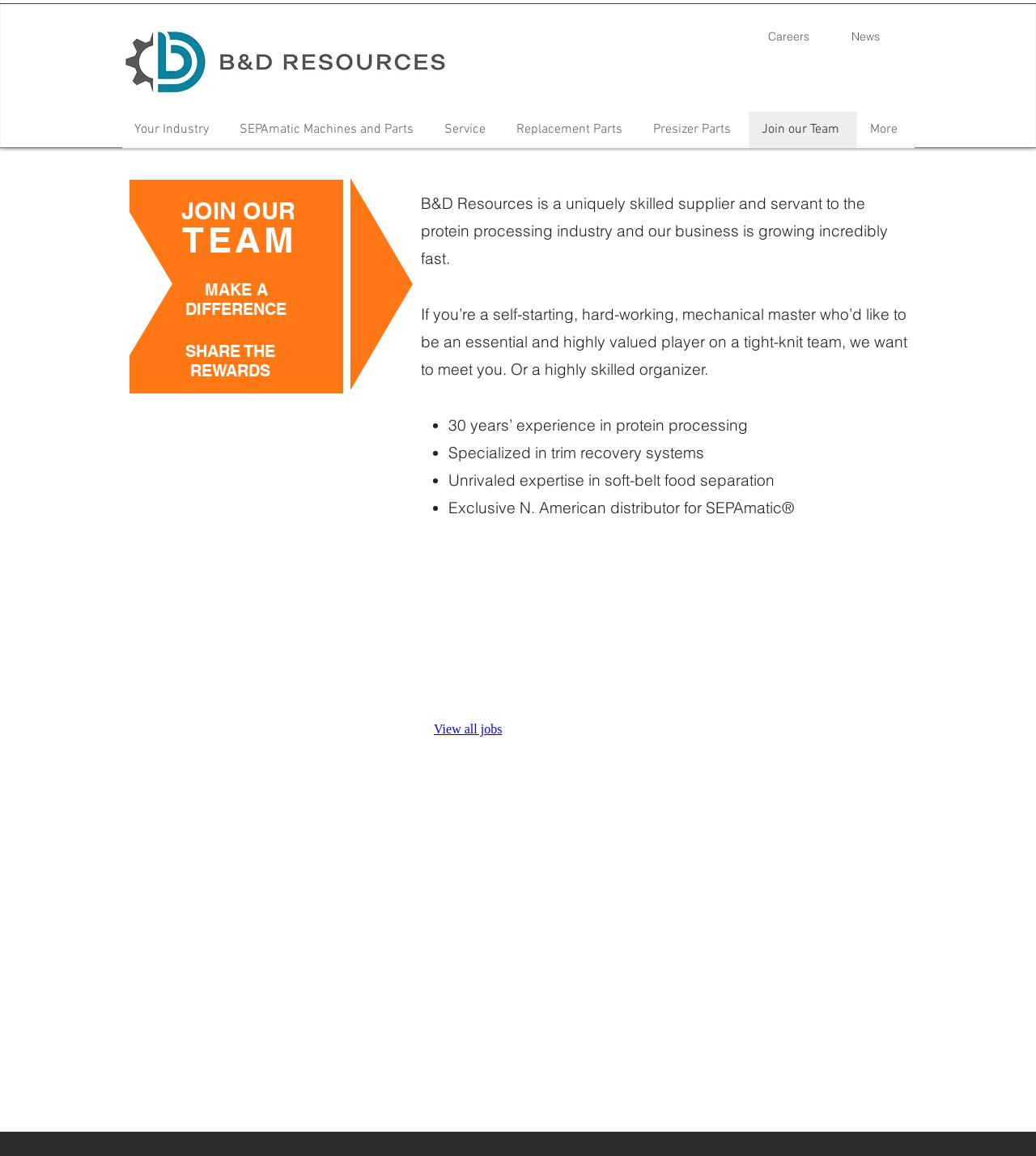Determine the bounding box coordinates of the clickable region to follow the instruction: "Click the Home link".

[0.117, 0.018, 0.443, 0.09]